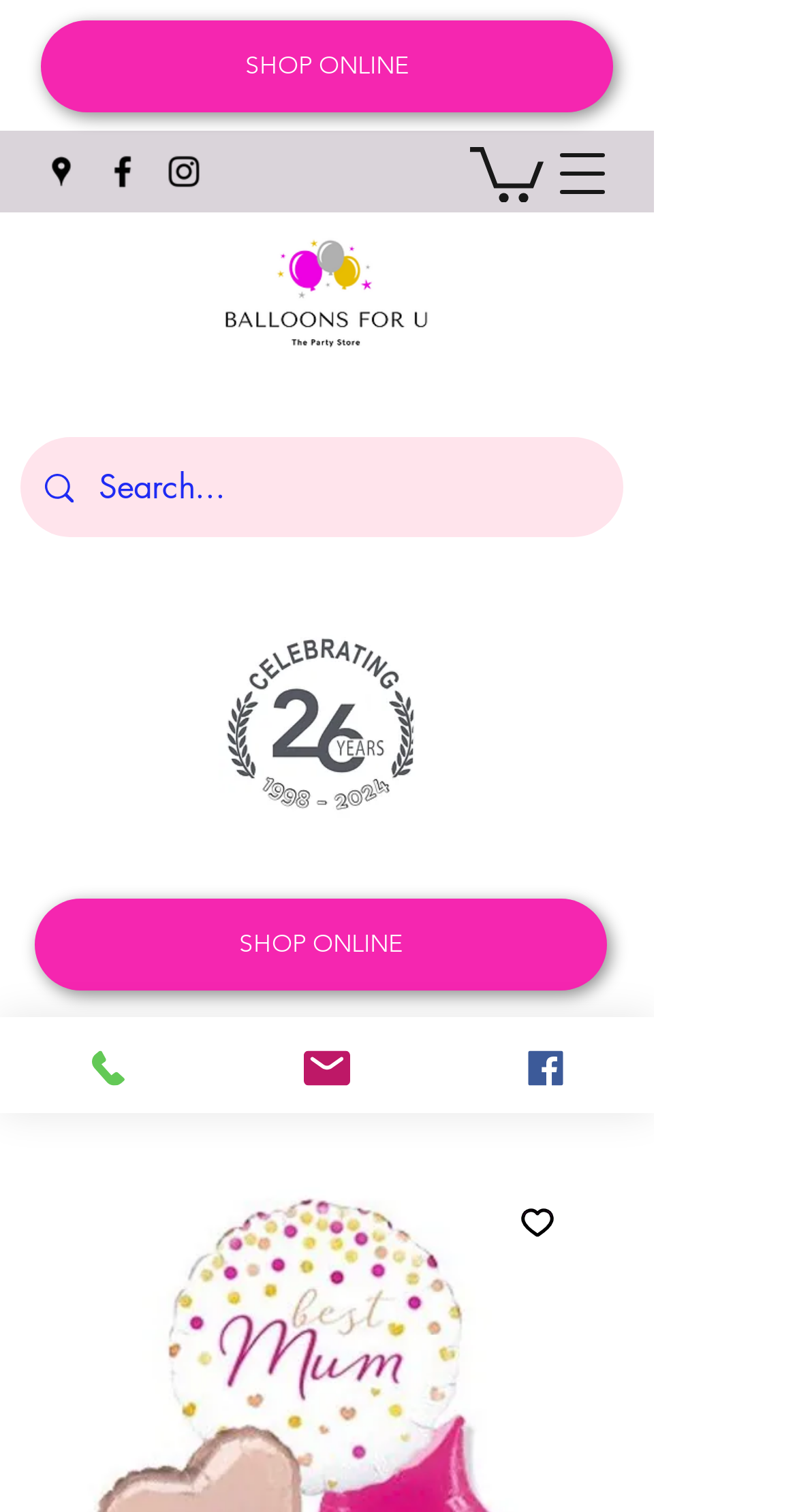Is there a wishlist feature on the website?
Could you give a comprehensive explanation in response to this question?

I found a wishlist feature on the website by looking at the button element with the text 'Add to Wishlist'.